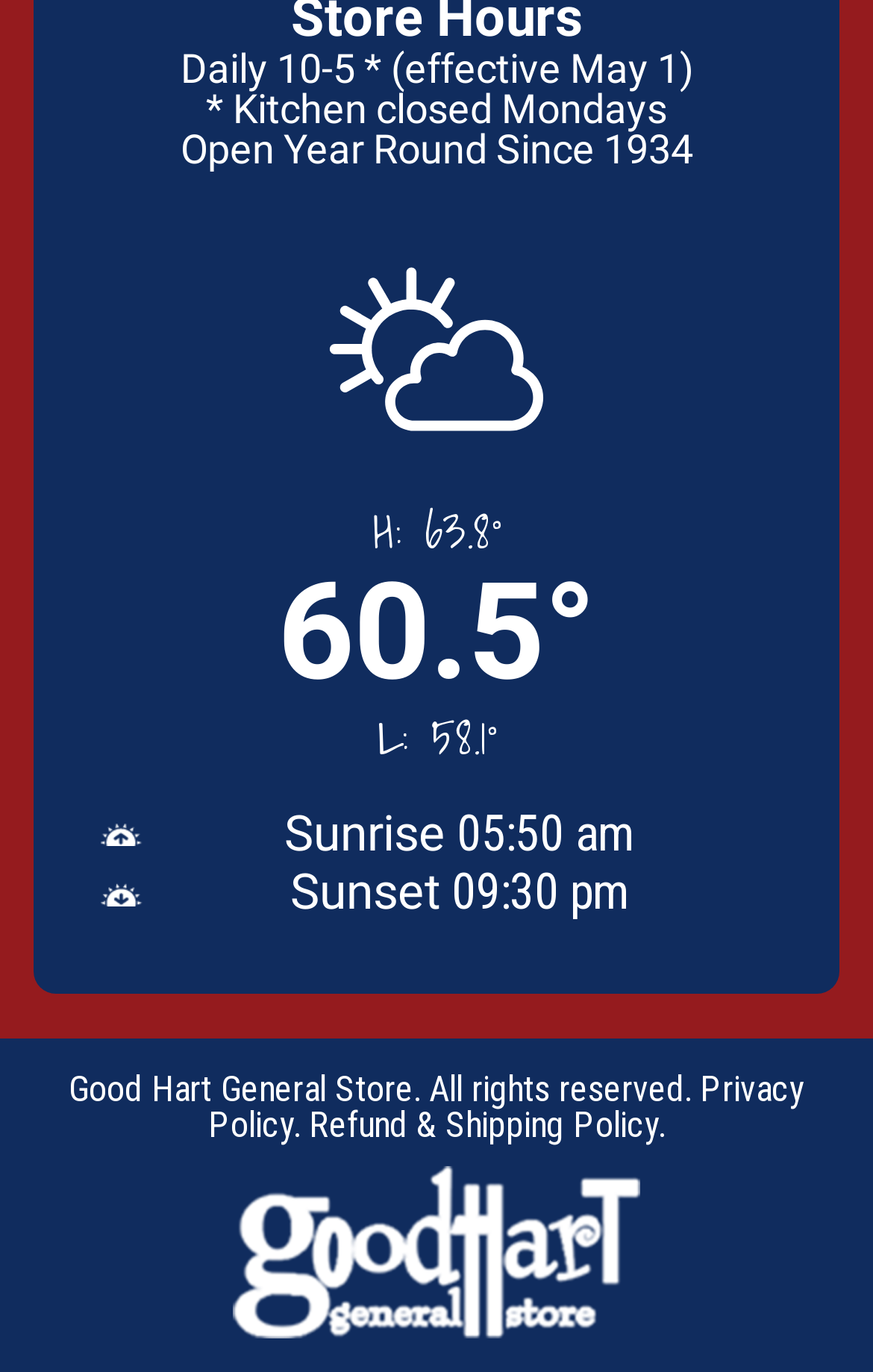Review the image closely and give a comprehensive answer to the question: What time is sunrise?

The sunrise time can be found in the middle section of the webpage, which displays weather information. The sunrise time is shown as 'Sunrise 05:50 am', indicating that the sun rises at 5:50 am.